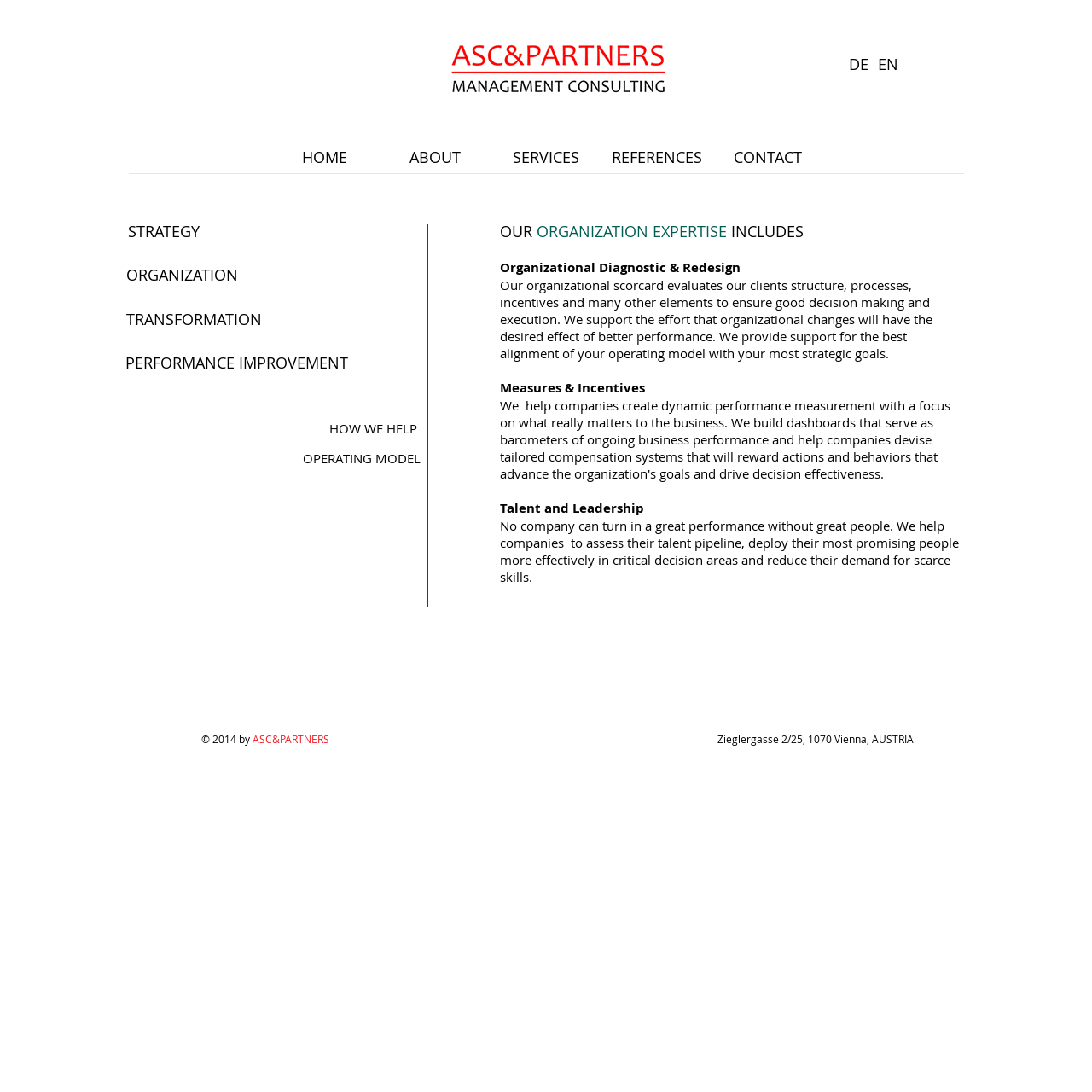Find the bounding box of the element with the following description: "ABOUT". The coordinates must be four float numbers between 0 and 1, formatted as [left, top, right, bottom].

[0.348, 0.121, 0.449, 0.168]